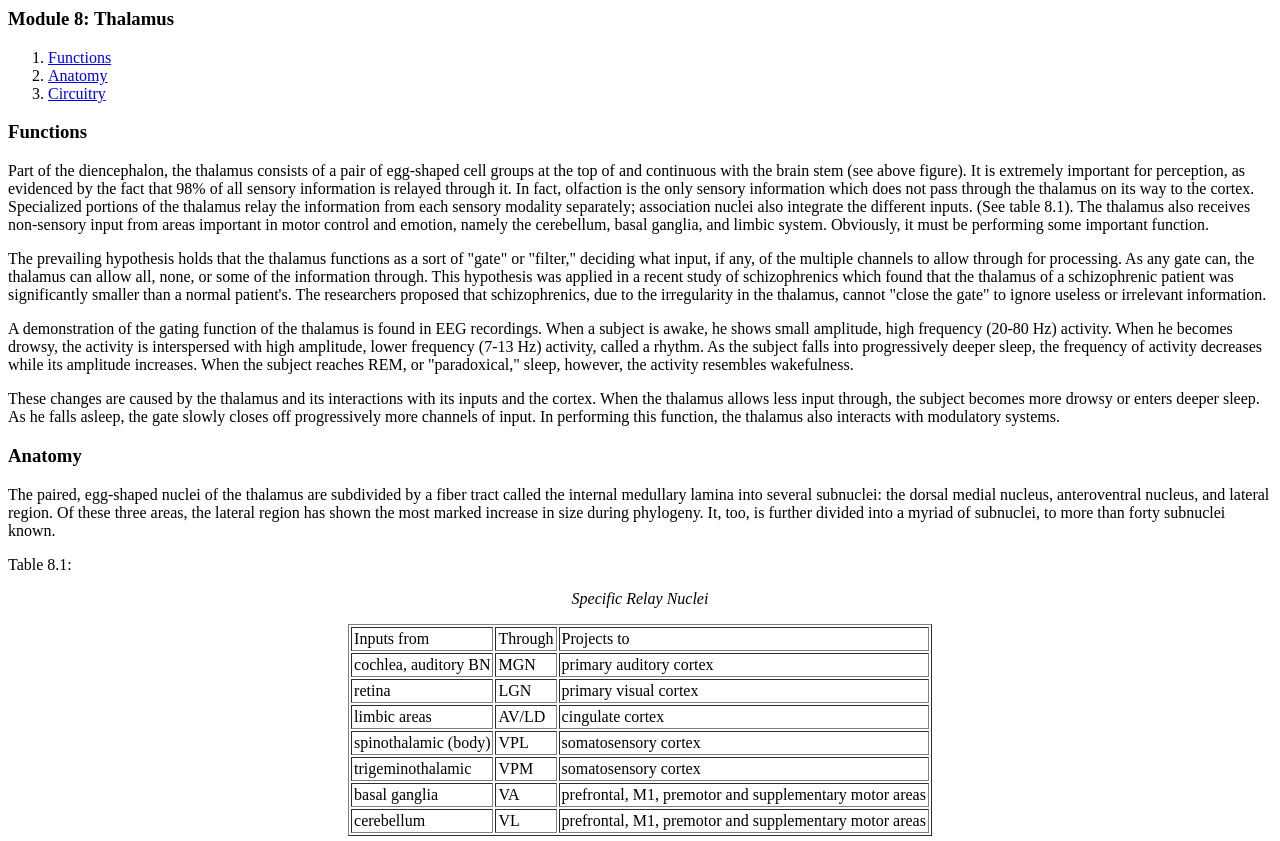Bounding box coordinates are to be given in the format (top-left x, top-left y, bottom-right x, bottom-right y). All values must be floating point numbers between 0 and 1. Provide the bounding box coordinate for the UI element described as: Anatomy

[0.038, 0.079, 0.084, 0.1]